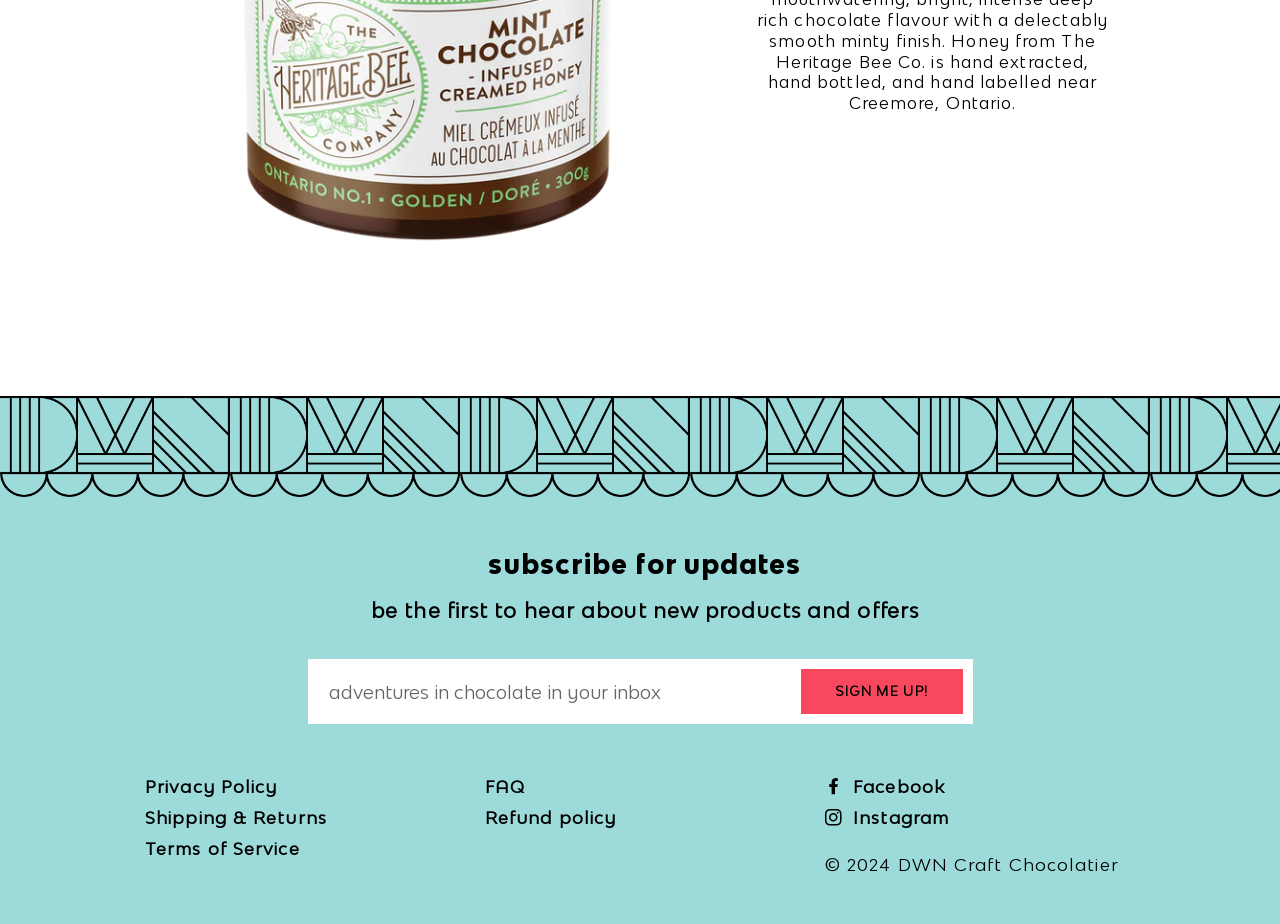Predict the bounding box coordinates of the UI element that matches this description: "Refund policy". The coordinates should be in the format [left, top, right, bottom] with each value between 0 and 1.

[0.379, 0.873, 0.481, 0.896]